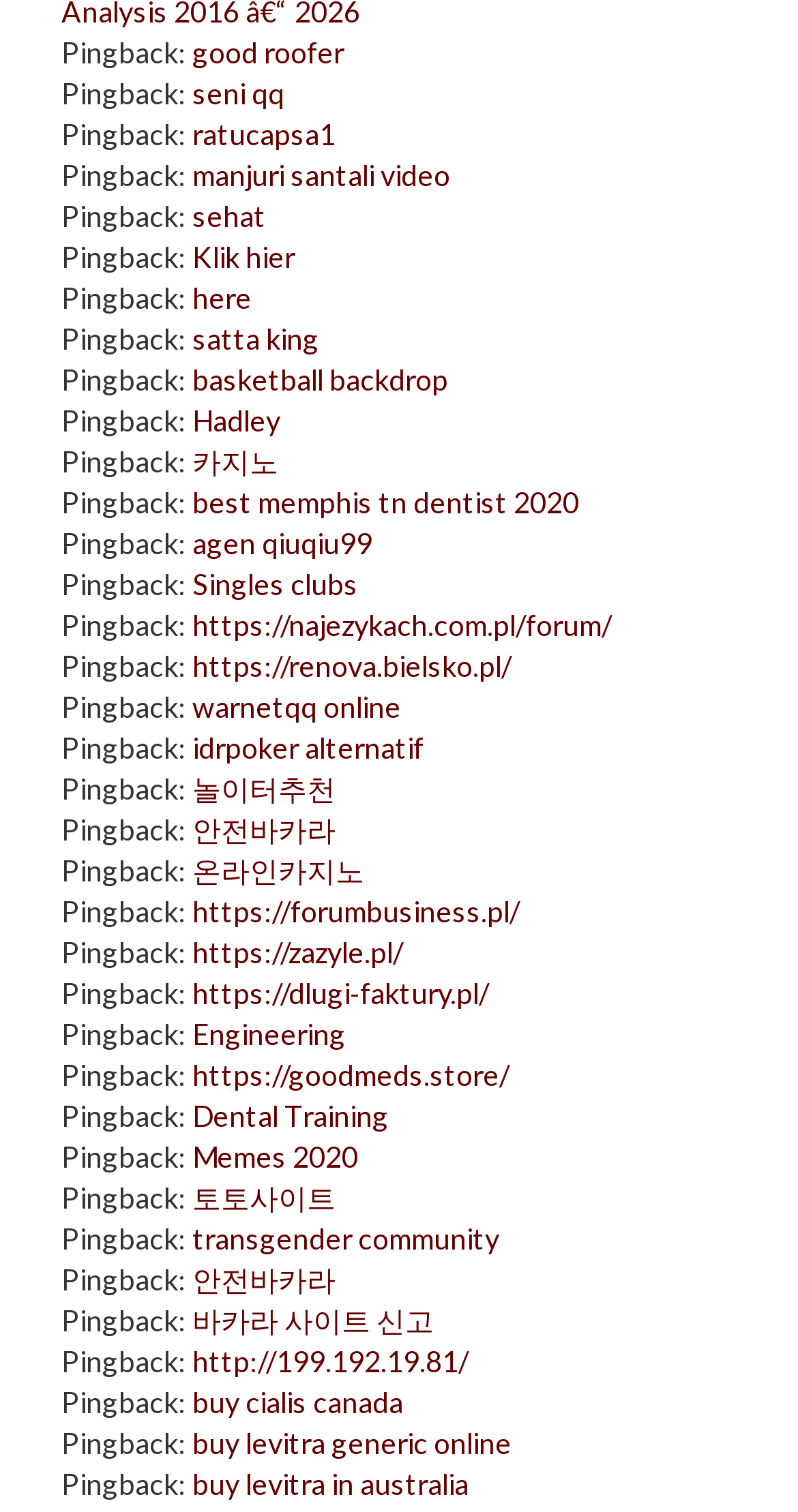How many times does the text 'Pingback:' appear?
Based on the screenshot, respond with a single word or phrase.

11